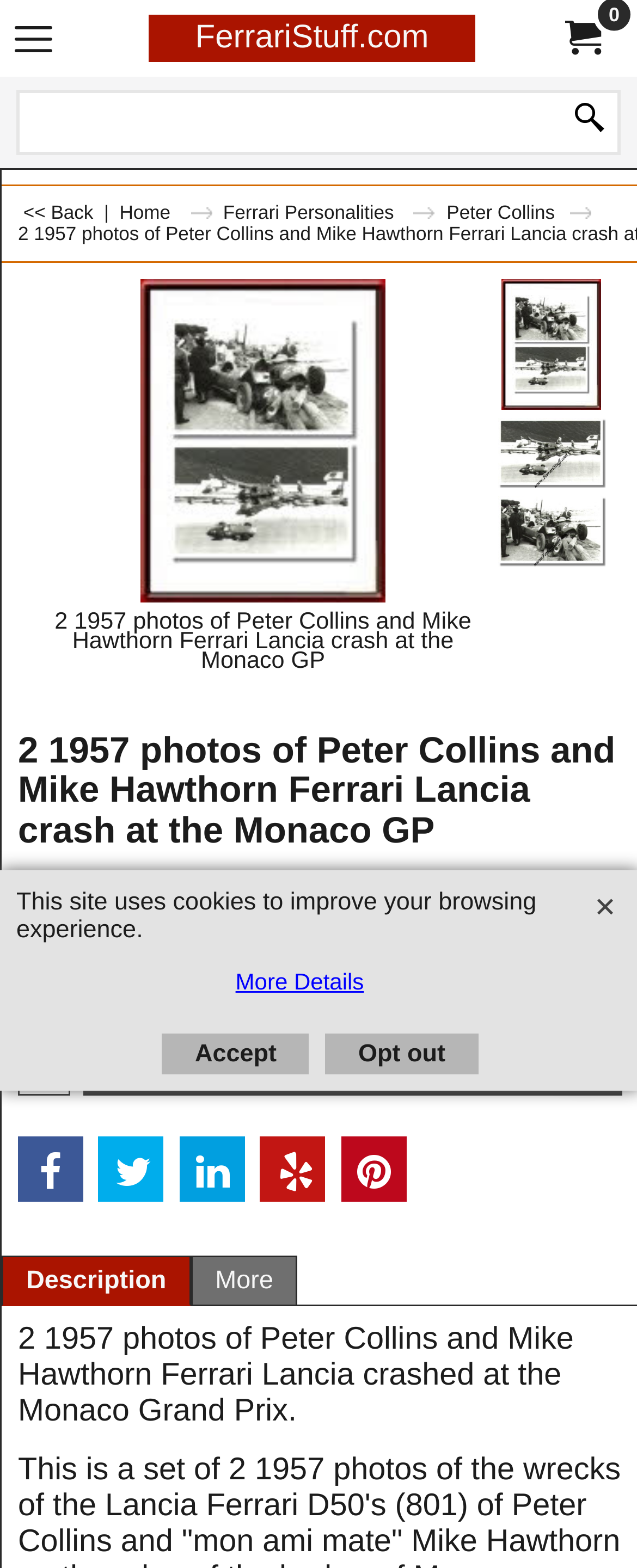What is the location of the crash?
From the screenshot, supply a one-word or short-phrase answer.

Monaco GP